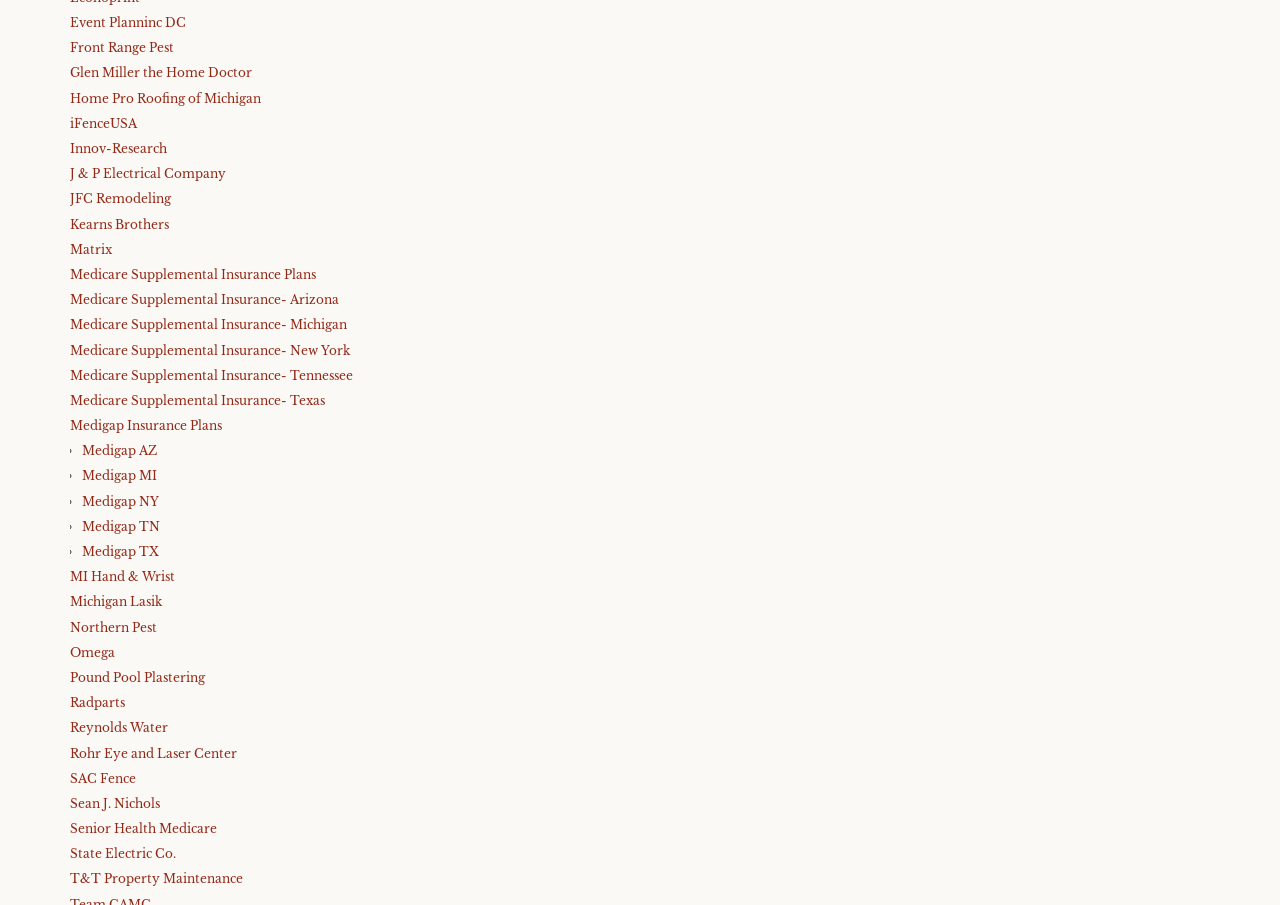Locate the bounding box coordinates of the clickable area needed to fulfill the instruction: "Explore Senior Health Medicare".

[0.055, 0.907, 0.17, 0.924]